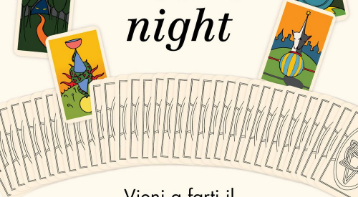What is the name of the promotional material?
Can you provide an in-depth and detailed response to the question?

The caption states that this intricate artwork is part of the promotional materials for 'Creative Bulletin n.220', which suggests that it is a specific publication or event focused on creativity and community engagement.